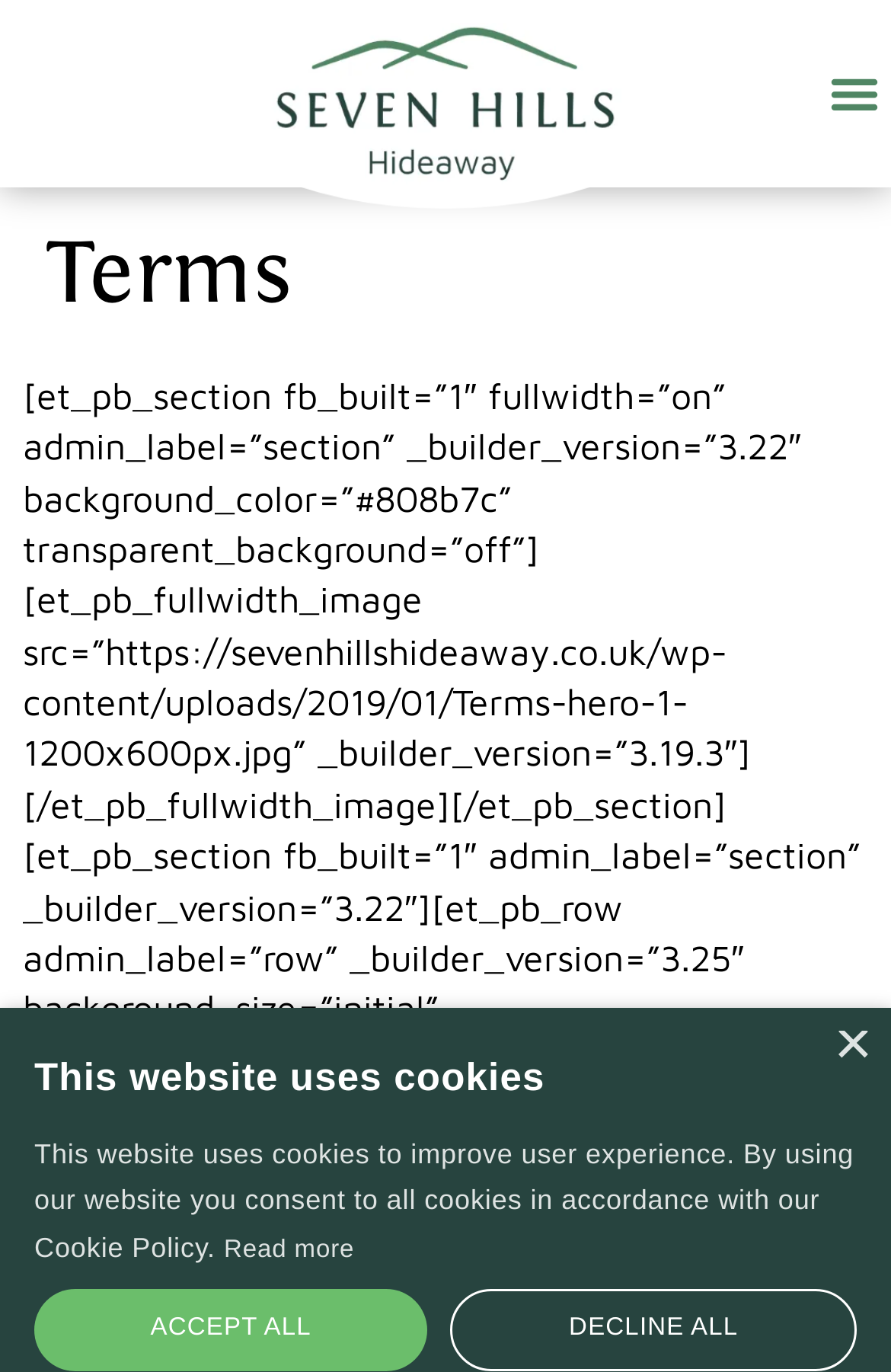How many static text elements are in the header section?
Look at the screenshot and respond with one word or a short phrase.

Three